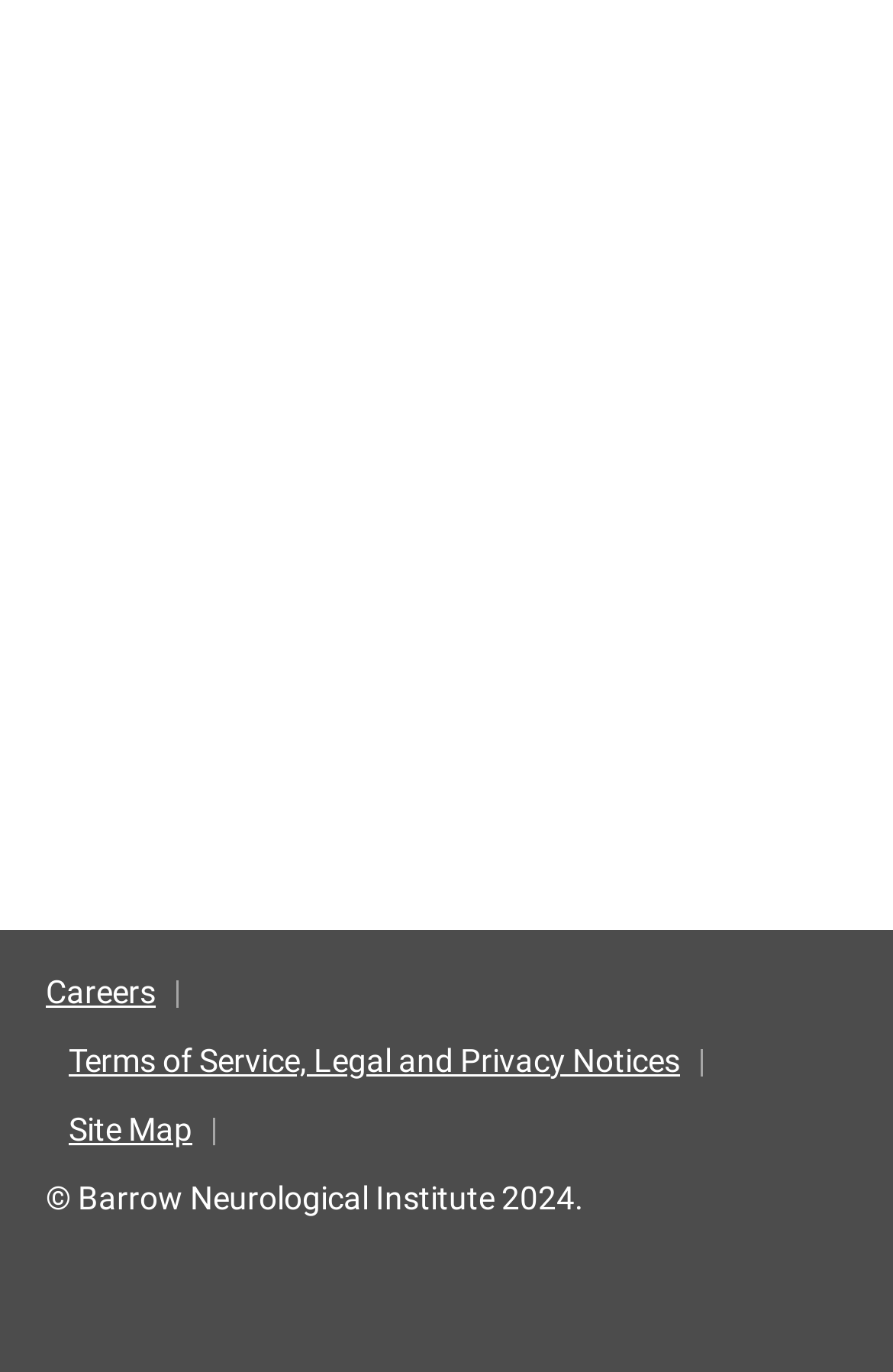Based on the provided description, "Contact Us", find the bounding box of the corresponding UI element in the screenshot.

[0.051, 0.071, 0.228, 0.11]